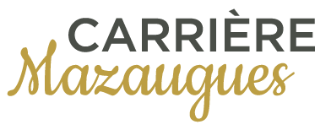Analyze the image and deliver a detailed answer to the question: What font style is used for 'Mazaugues'?

According to the caption, 'Mazaugues' is rendered in a graceful, golden script, which suggests that the font style used for 'Mazaugues' is a golden script.